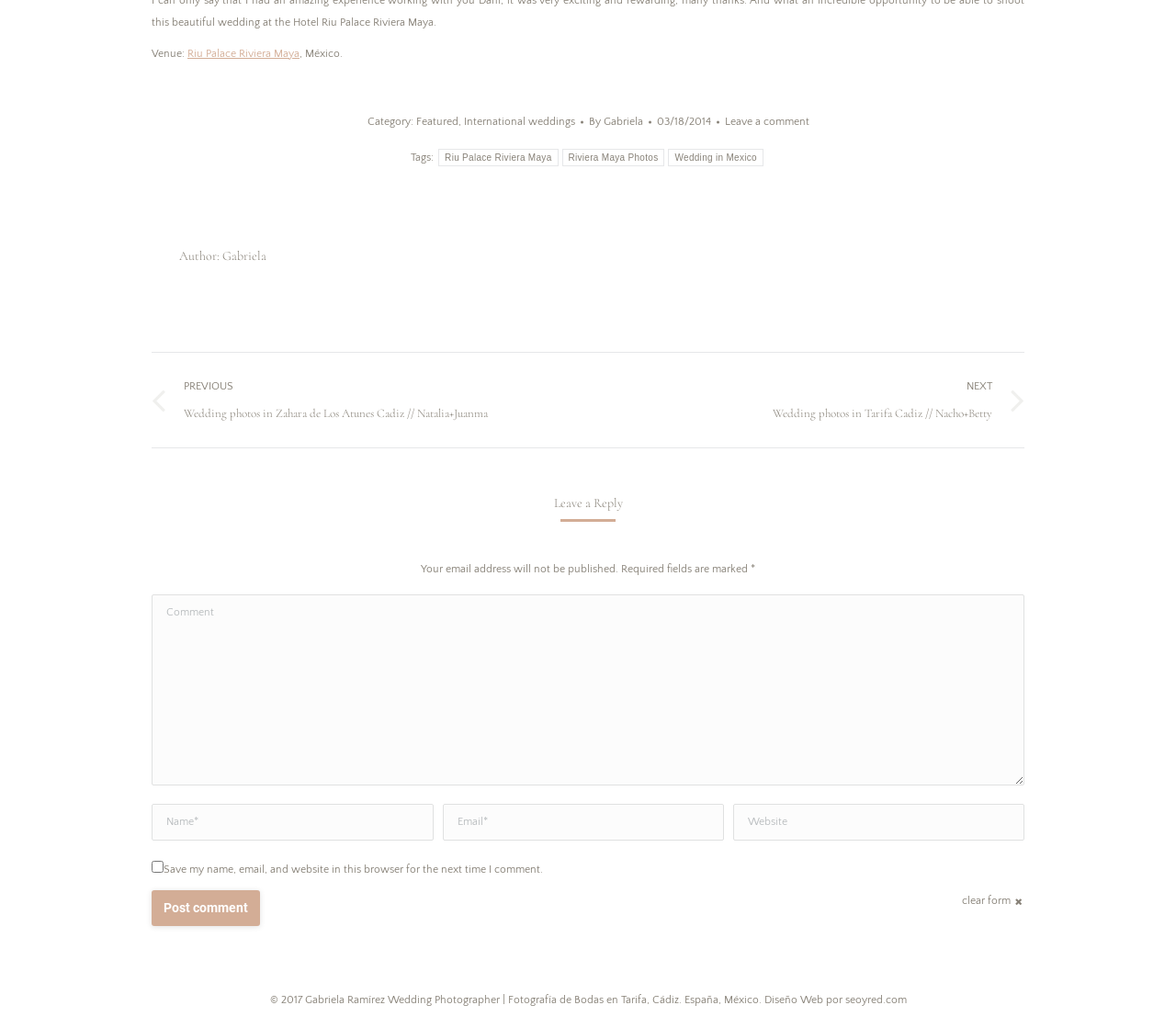Please locate the UI element described by "Post comment" and provide its bounding box coordinates.

[0.129, 0.866, 0.221, 0.901]